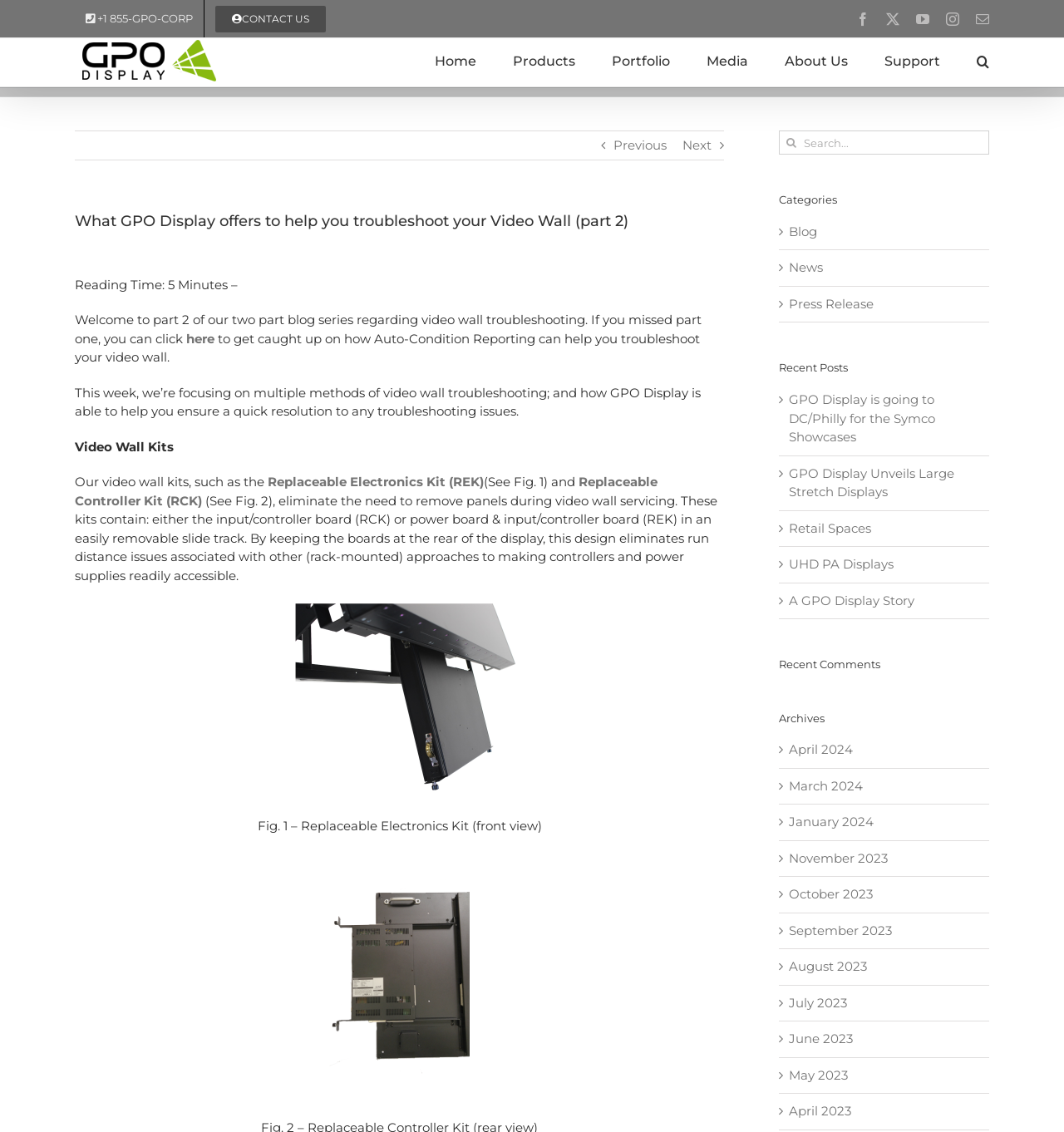What is the topic of the blog post?
Please give a detailed and elaborate answer to the question based on the image.

I found the topic of the blog post by reading the heading 'What GPO Display offers to help you troubleshoot your Video Wall (part 2)' and the subsequent text that discusses video wall troubleshooting.